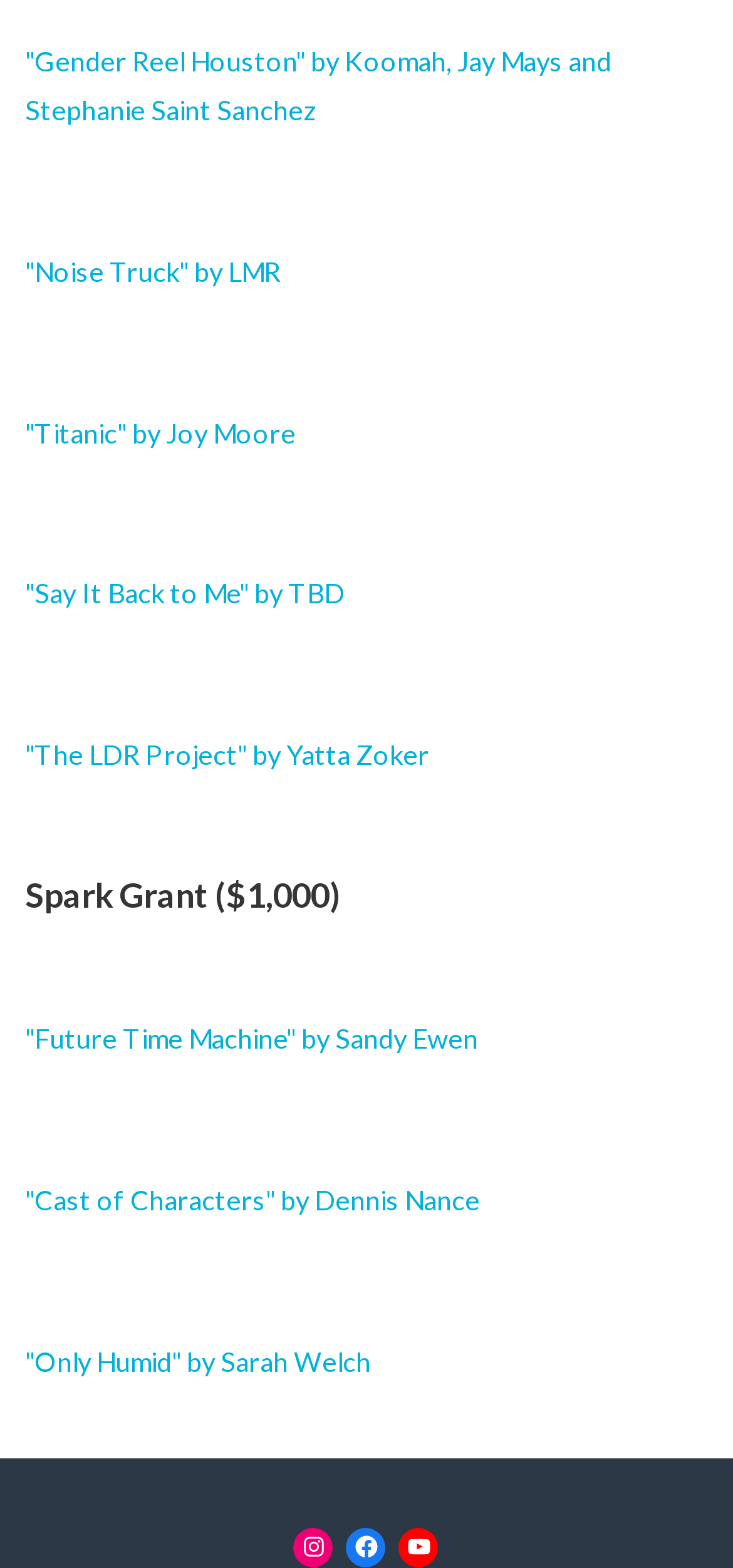Locate the bounding box coordinates of the clickable region to complete the following instruction: "Follow on Instagram."

[0.401, 0.974, 0.455, 0.999]